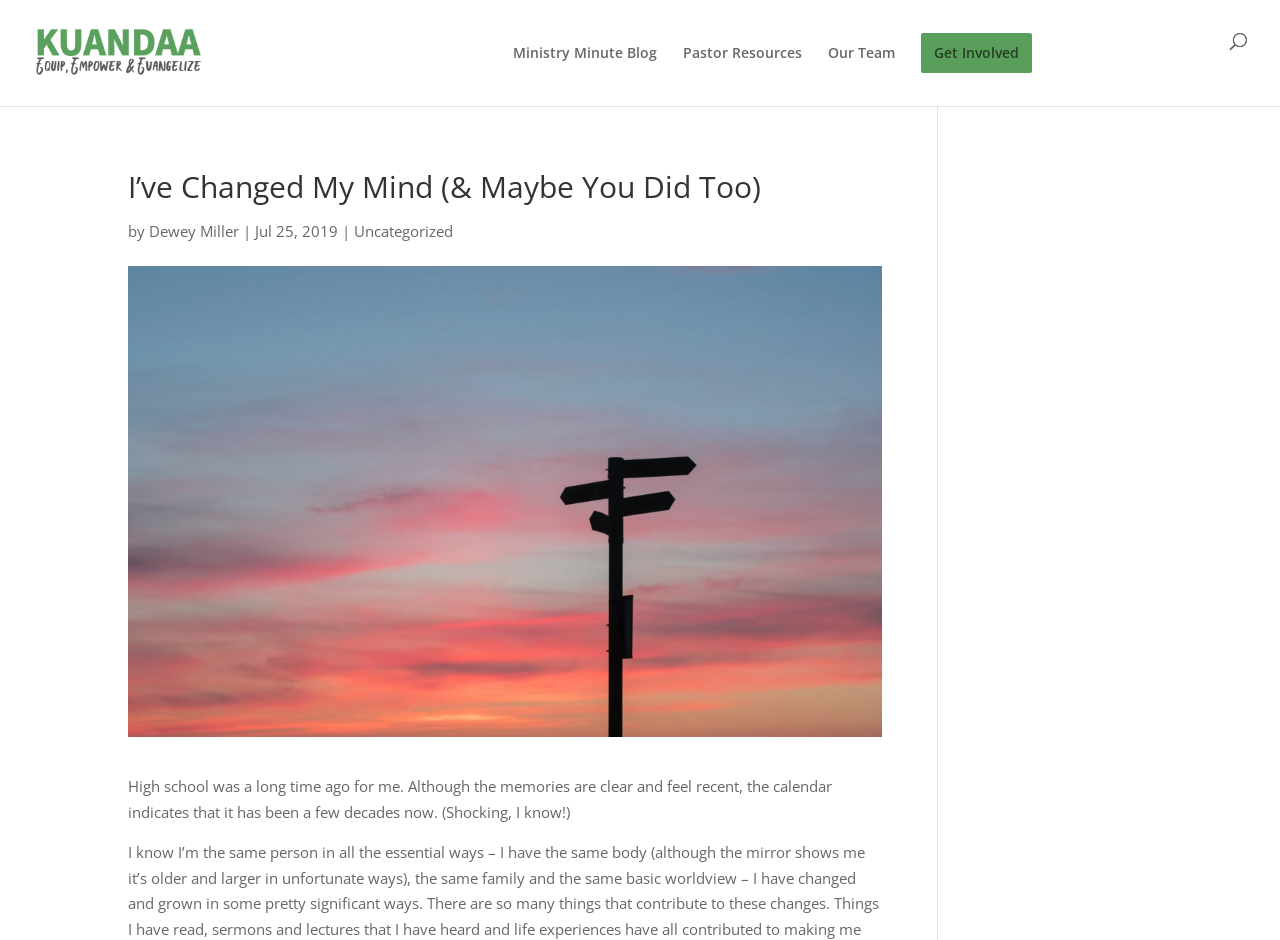Could you locate the bounding box coordinates for the section that should be clicked to accomplish this task: "read the post by Dewey Miller".

[0.116, 0.235, 0.187, 0.256]